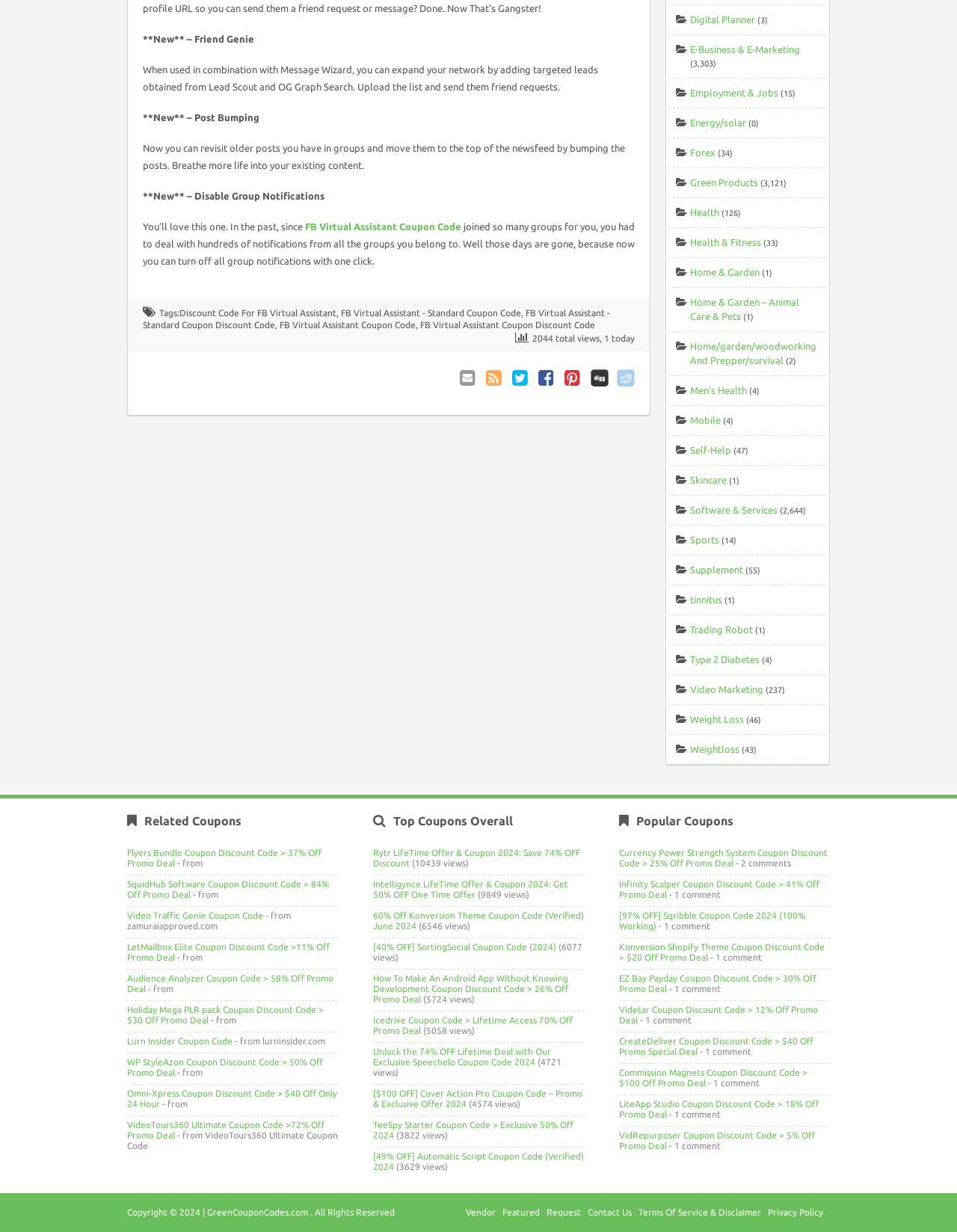How many total views does the page have?
Kindly answer the question with as much detail as you can.

The total views of the page can be found in the text '2044 total views, 1 today' which is located at the bottom of the page.